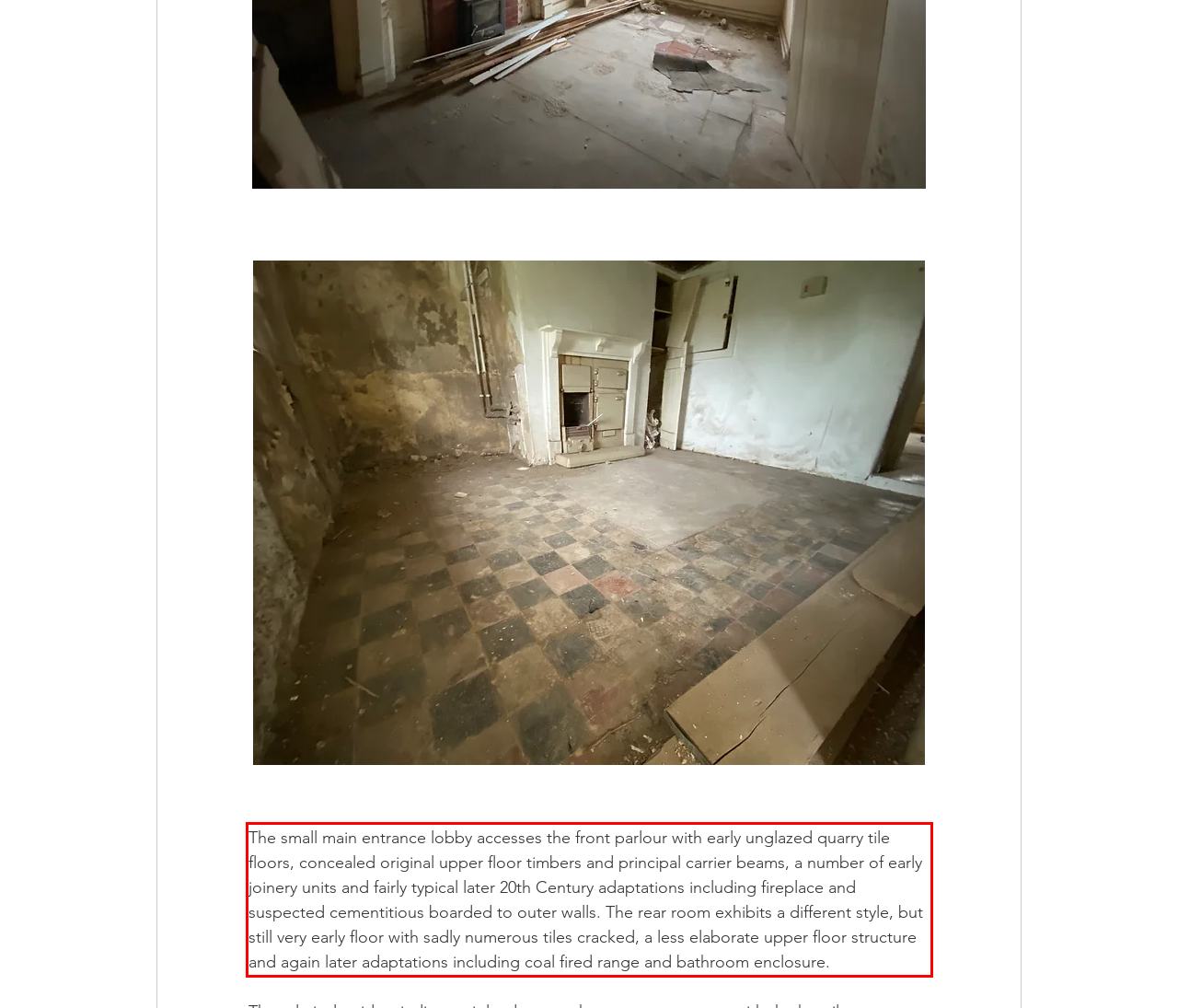You are given a screenshot with a red rectangle. Identify and extract the text within this red bounding box using OCR.

The small main entrance lobby accesses the front parlour with early unglazed quarry tile floors, concealed original upper floor timbers and principal carrier beams, a number of early joinery units and fairly typical later 20th Century adaptations including fireplace and suspected cementitious boarded to outer walls. The rear room exhibits a different style, but still very early floor with sadly numerous tiles cracked, a less elaborate upper floor structure and again later adaptations including coal fired range and bathroom enclosure.